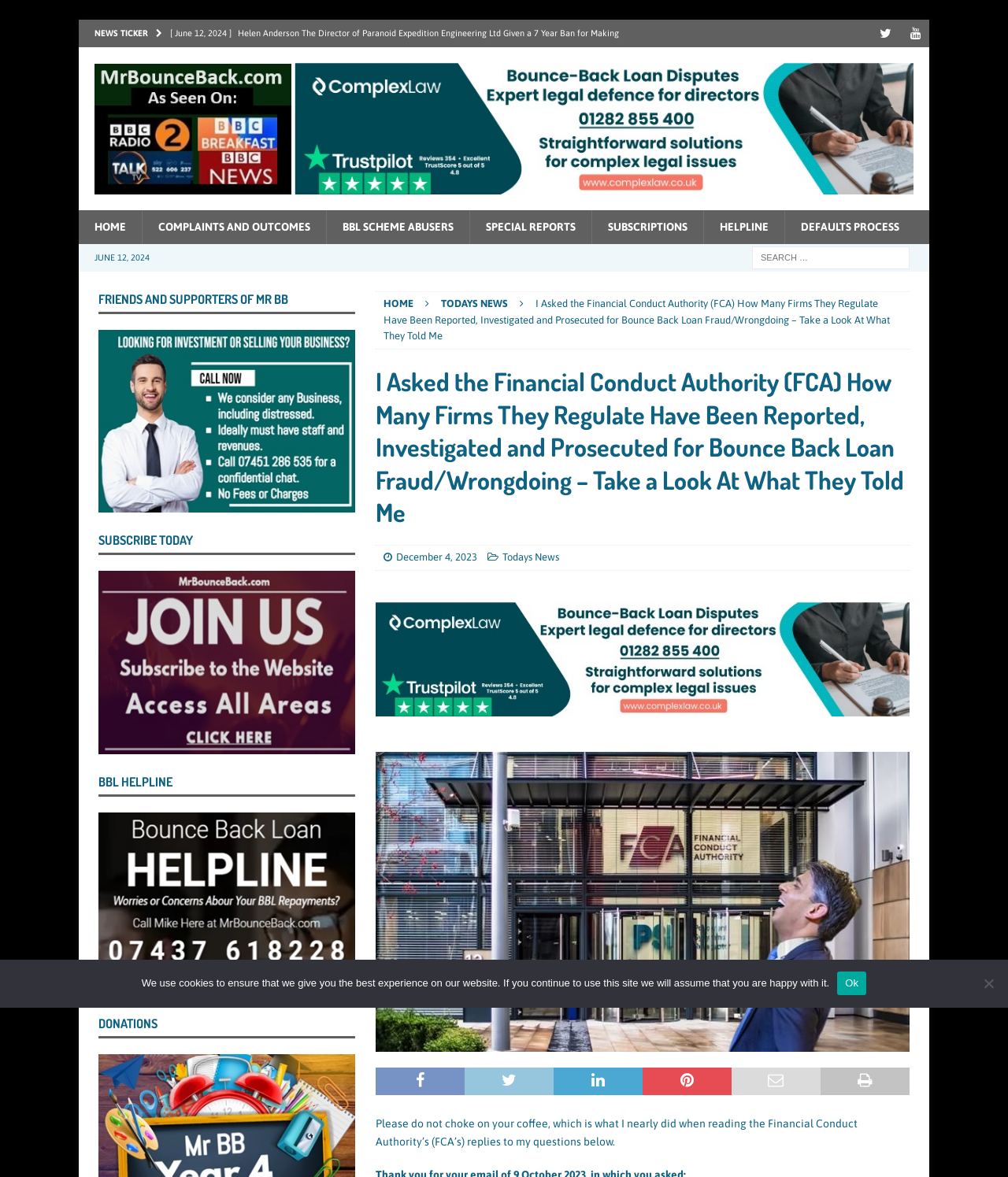Determine the bounding box coordinates for the area you should click to complete the following instruction: "Read the news from June 12, 2024".

[0.094, 0.215, 0.148, 0.223]